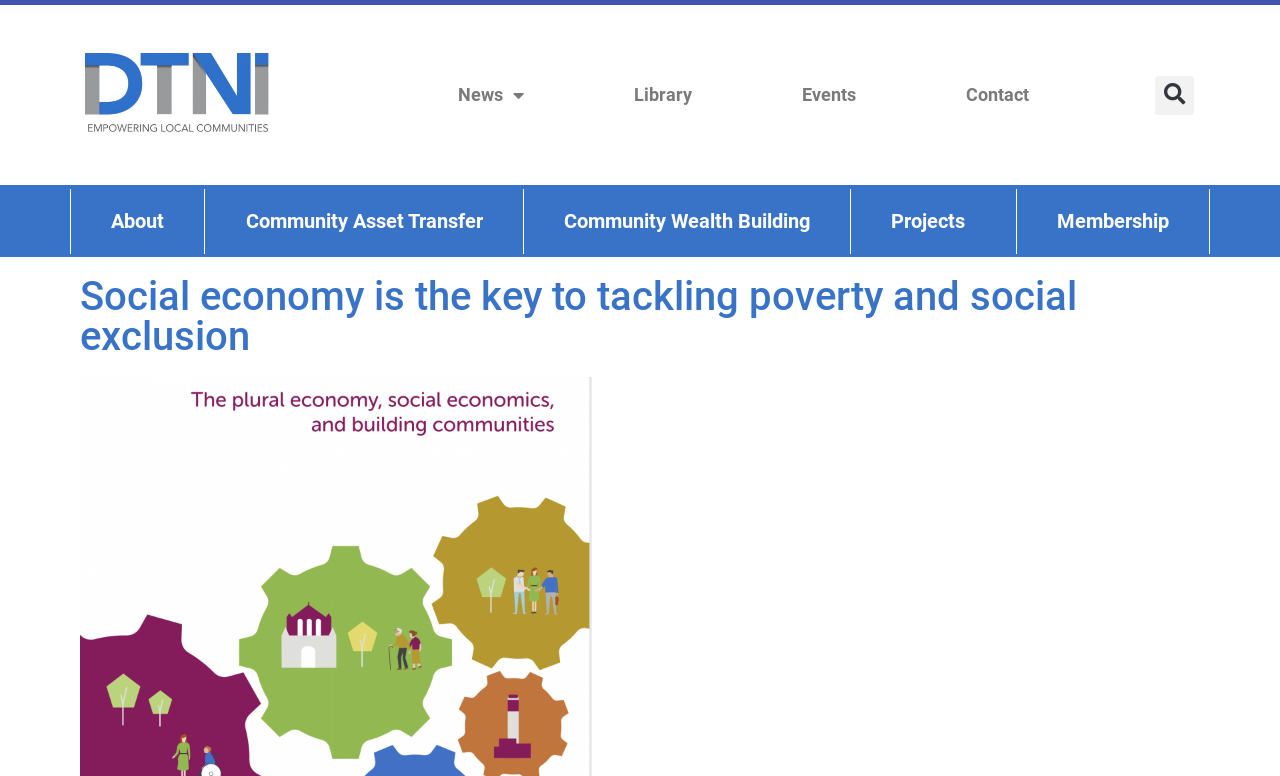Please locate the clickable area by providing the bounding box coordinates to follow this instruction: "Contact Development Trusts Northern Ireland".

[0.751, 0.097, 0.808, 0.148]